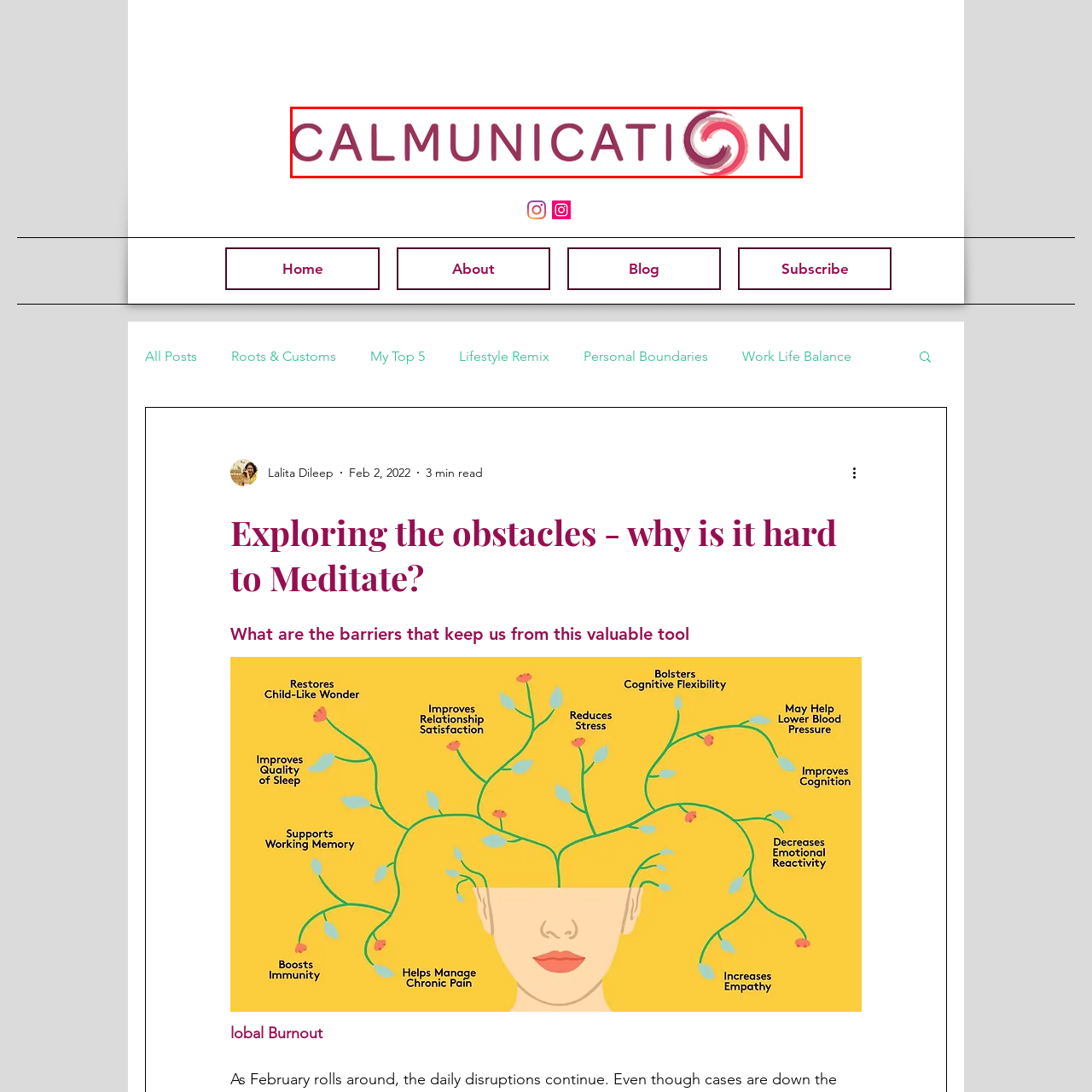What does the artistic swirl symbolize?
Take a look at the image highlighted by the red bounding box and provide a detailed answer to the question.

The artistic swirl intertwines with the logo, suggesting a connection to the broader theme of tranquility in communication, and possibly symbolizing an open dialogue or flow of ideas.